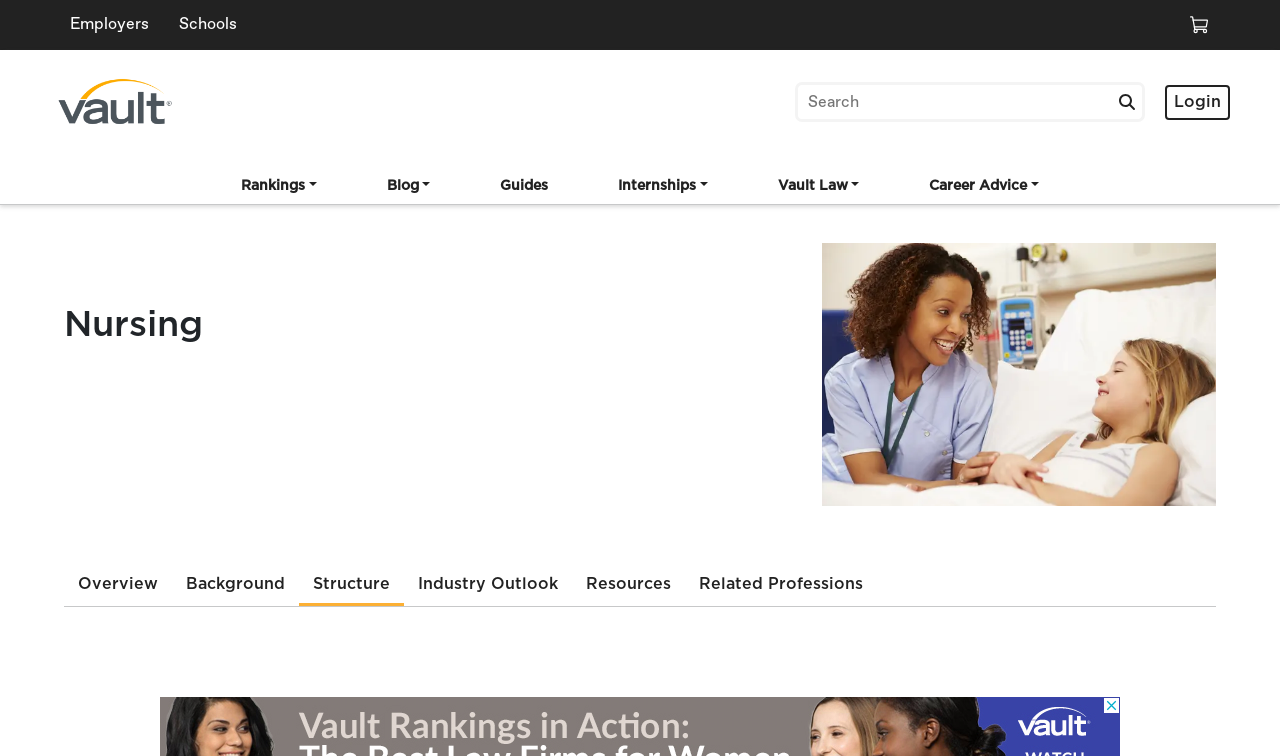Determine the bounding box coordinates for the HTML element mentioned in the following description: "Industry Outlook". The coordinates should be a list of four floats ranging from 0 to 1, represented as [left, top, right, bottom].

[0.327, 0.757, 0.436, 0.789]